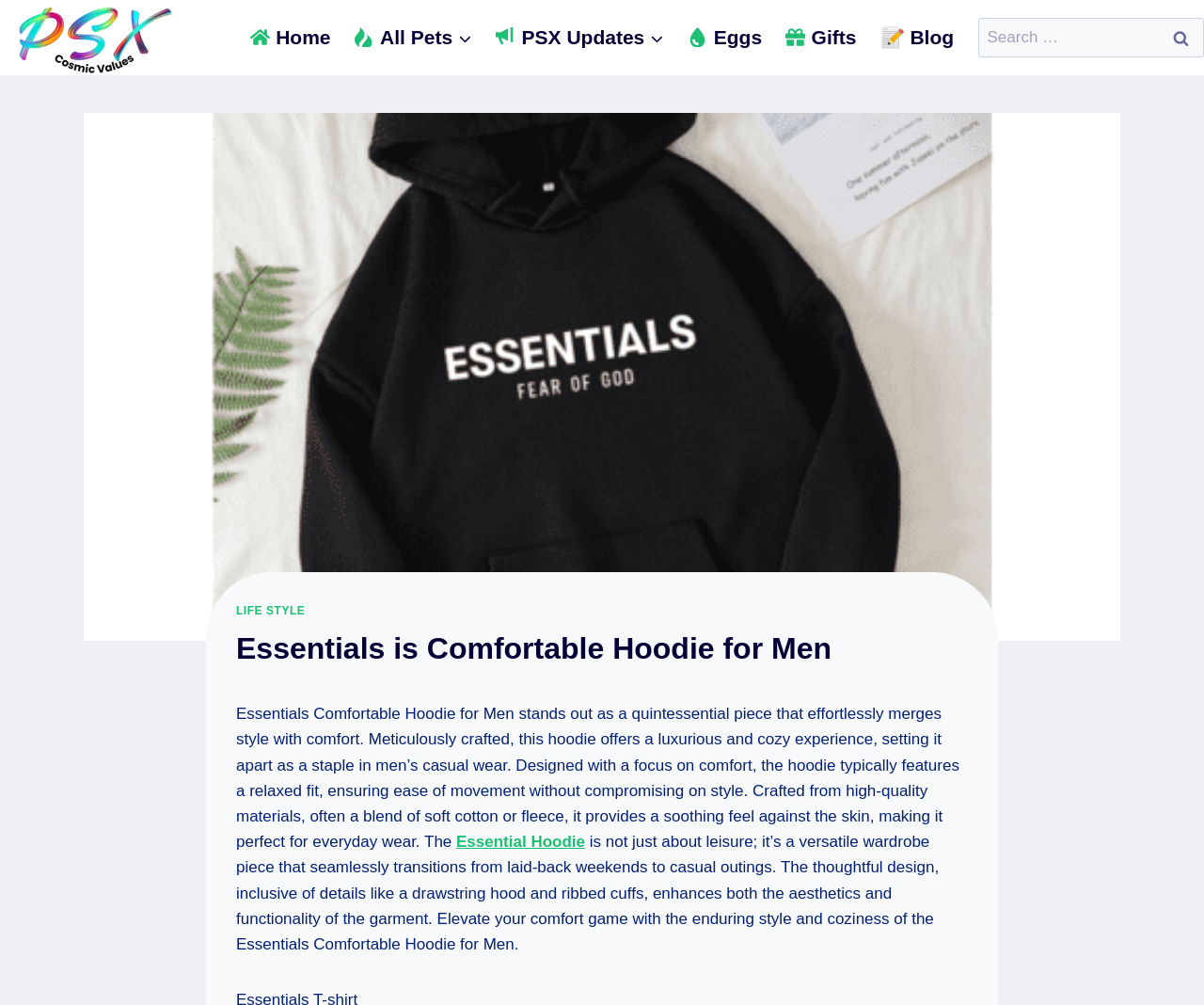Please find the bounding box coordinates of the clickable region needed to complete the following instruction: "Search for something". The bounding box coordinates must consist of four float numbers between 0 and 1, i.e., [left, top, right, bottom].

[0.812, 0.017, 1.0, 0.057]